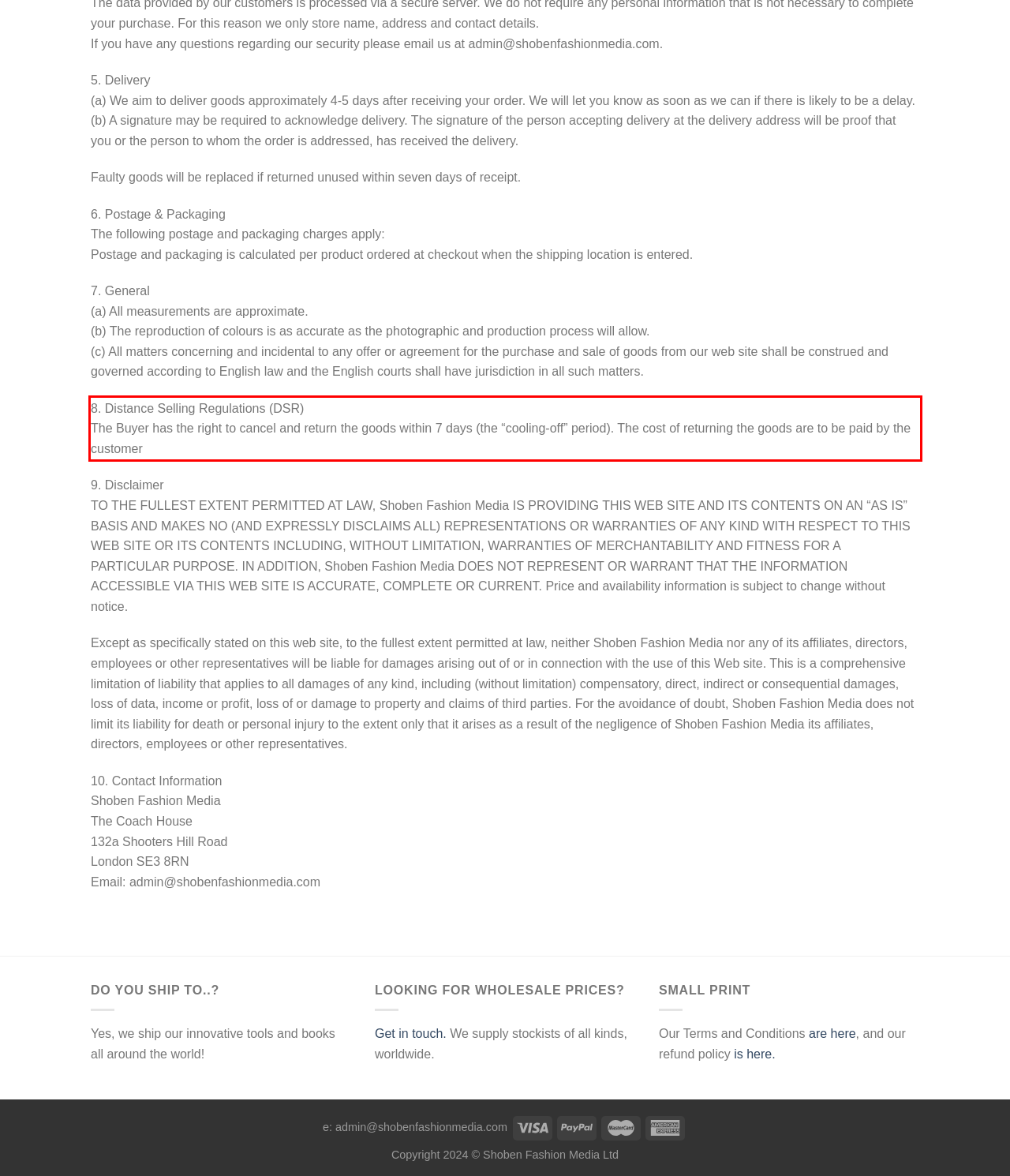Identify the red bounding box in the webpage screenshot and perform OCR to generate the text content enclosed.

8. Distance Selling Regulations (DSR) The Buyer has the right to cancel and return the goods within 7 days (the “cooling-off” period). The cost of returning the goods are to be paid by the customer